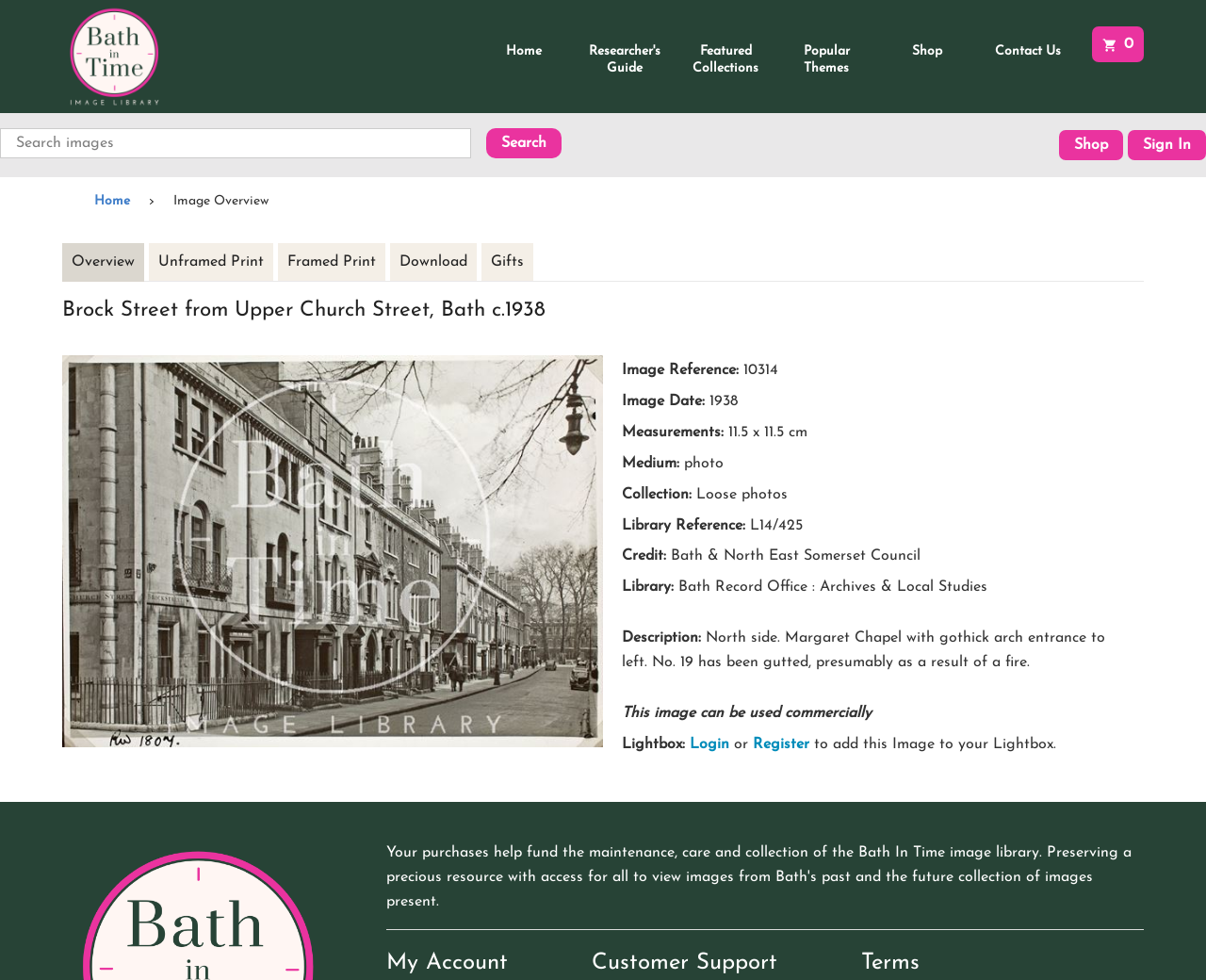Given the description "Popular Themes", provide the bounding box coordinates of the corresponding UI element.

[0.651, 0.019, 0.72, 0.106]